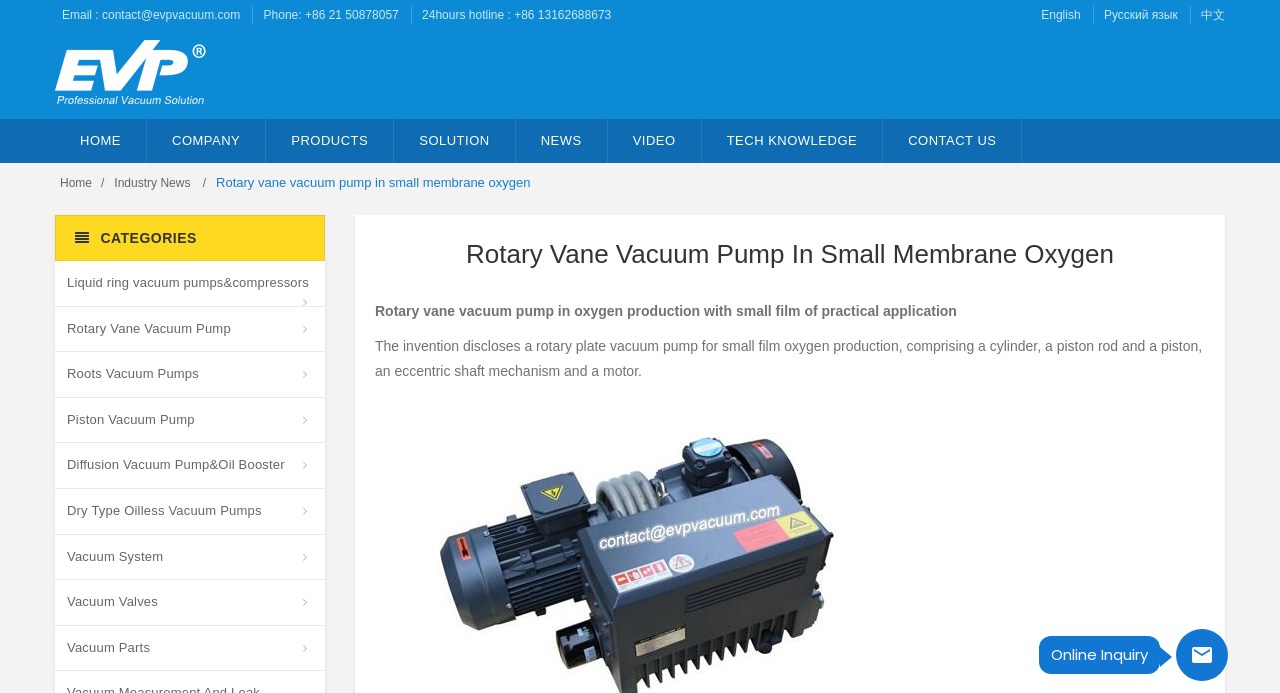Specify the bounding box coordinates of the area to click in order to follow the given instruction: "Learn about 'Rotary Vane Vacuum Pump'."

[0.043, 0.443, 0.254, 0.507]